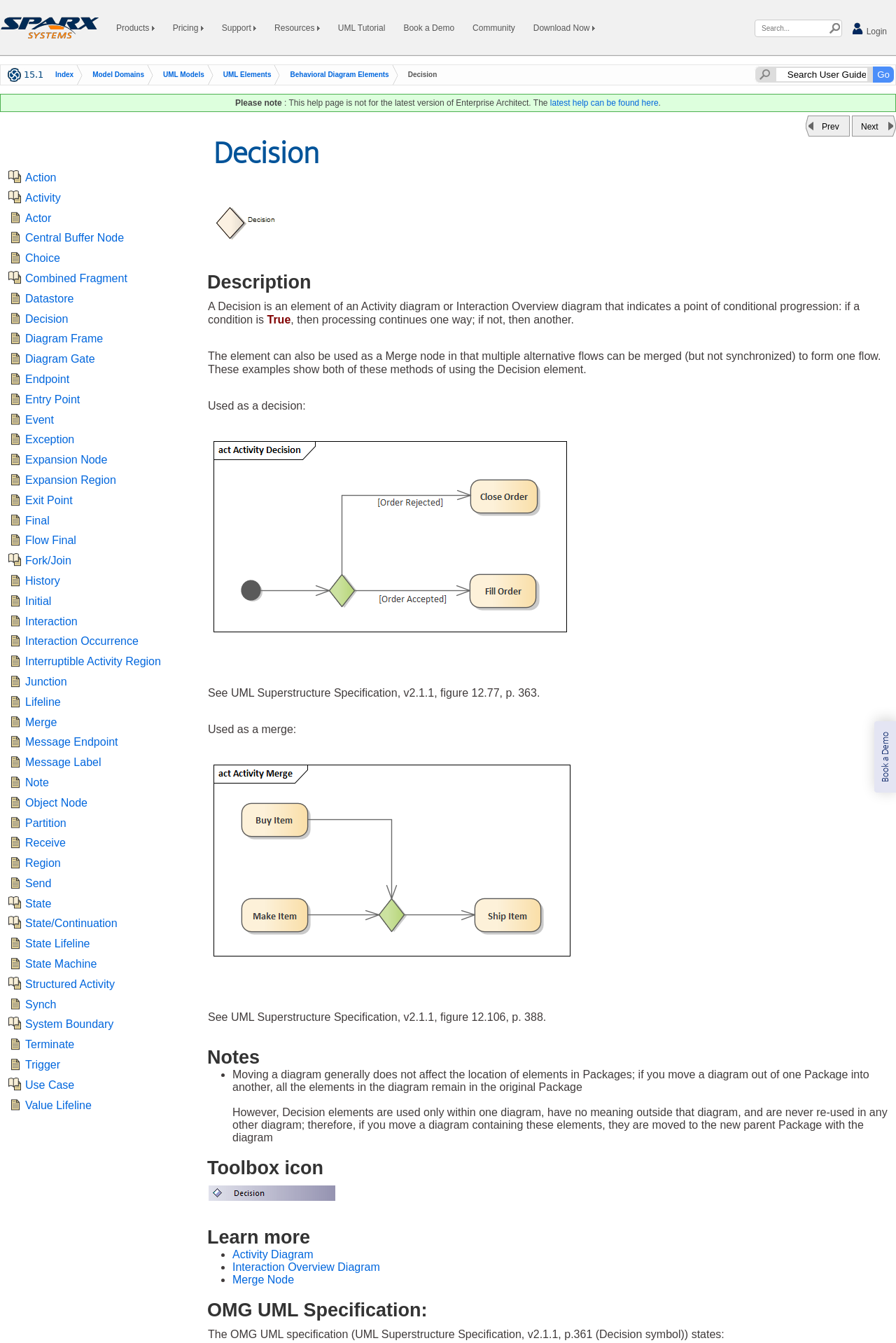Identify the bounding box coordinates of the clickable region necessary to fulfill the following instruction: "Go to the 'Next' page". The bounding box coordinates should be four float numbers between 0 and 1, i.e., [left, top, right, bottom].

[0.952, 0.087, 0.999, 0.098]